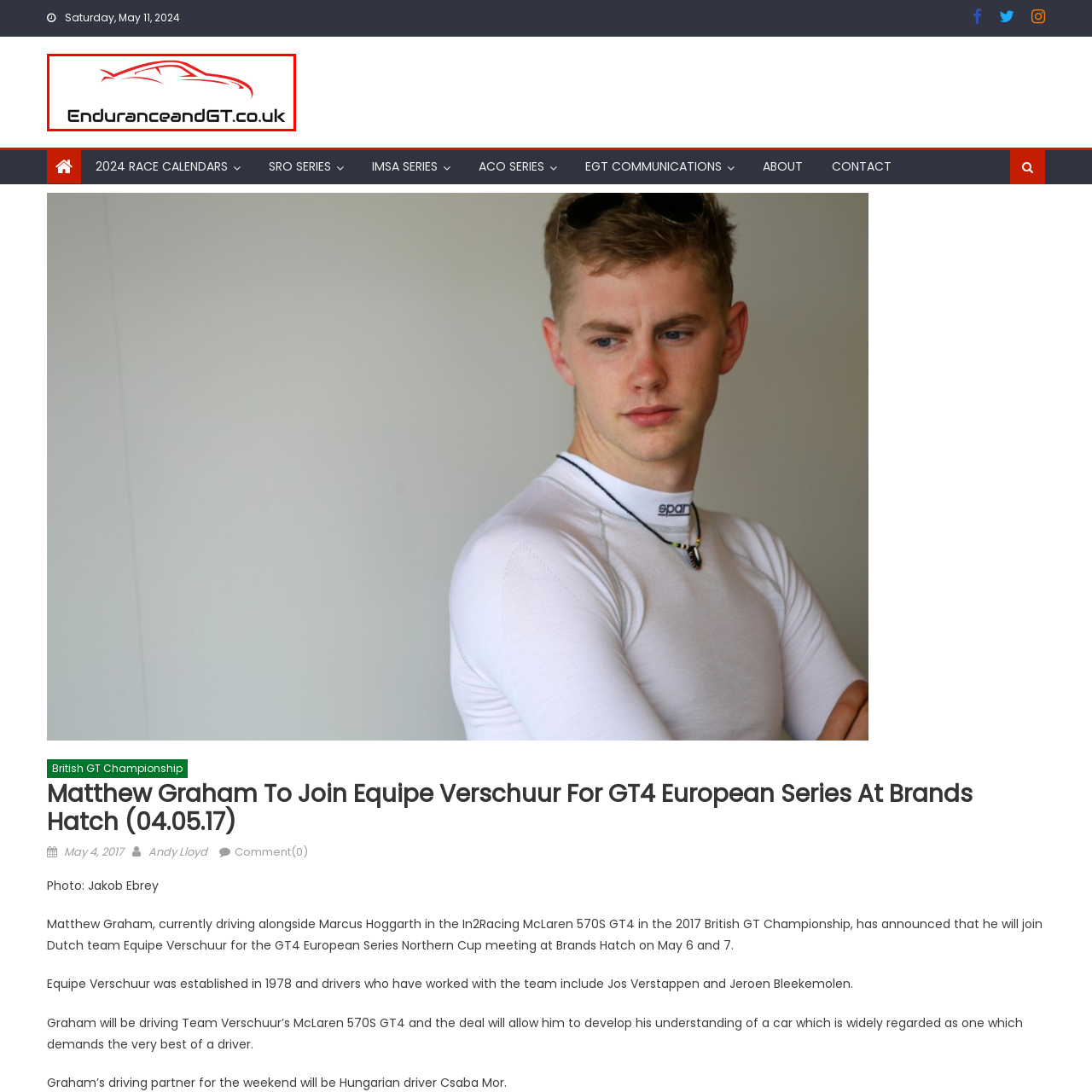What type of events does the website cover?
Please focus on the image surrounded by the red bounding box and provide a one-word or phrase answer based on the image.

Endurance racing and GT events